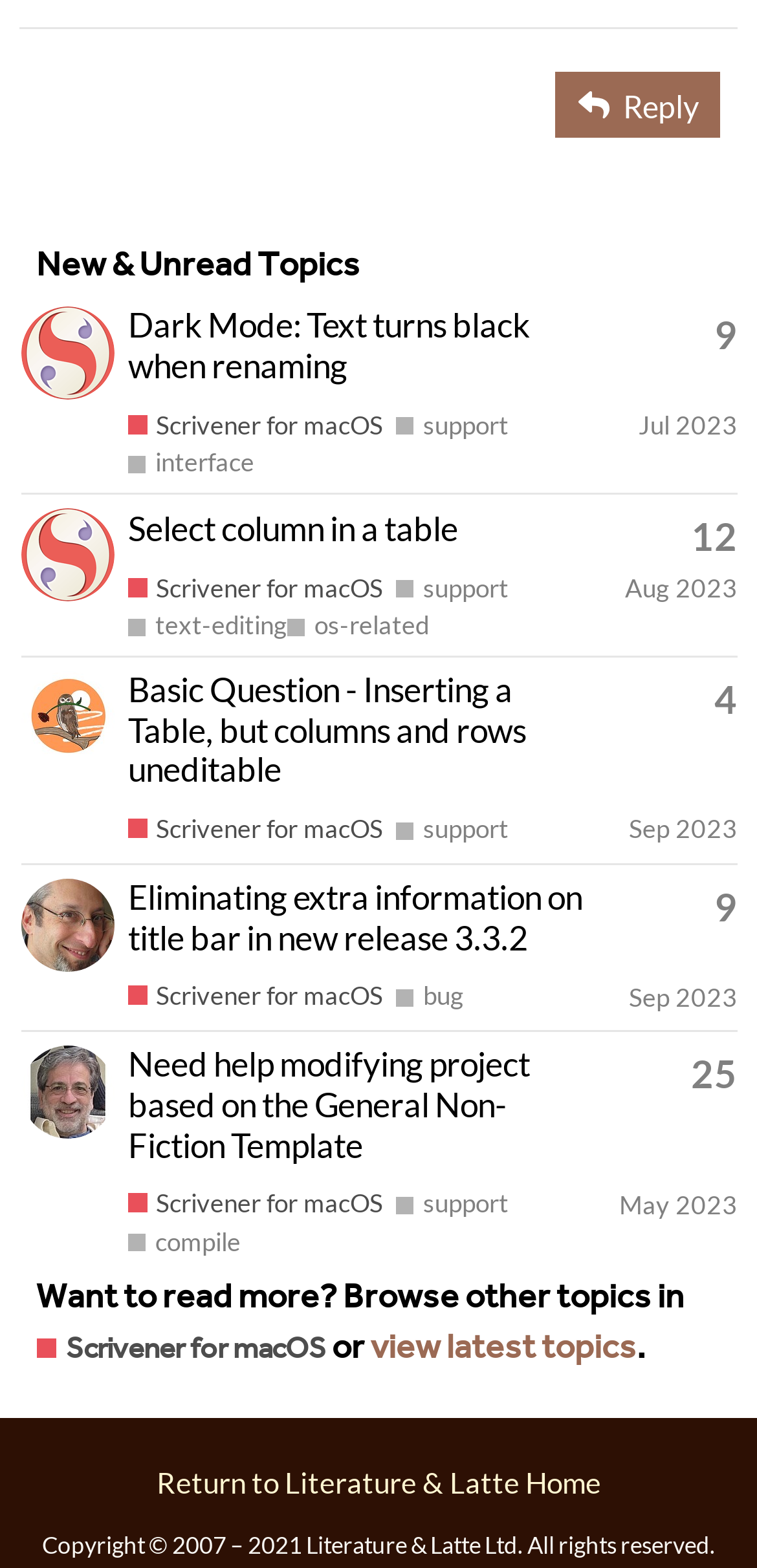Please answer the following question using a single word or phrase: 
What is the name of the software being discussed on this page?

Scrivener for macOS